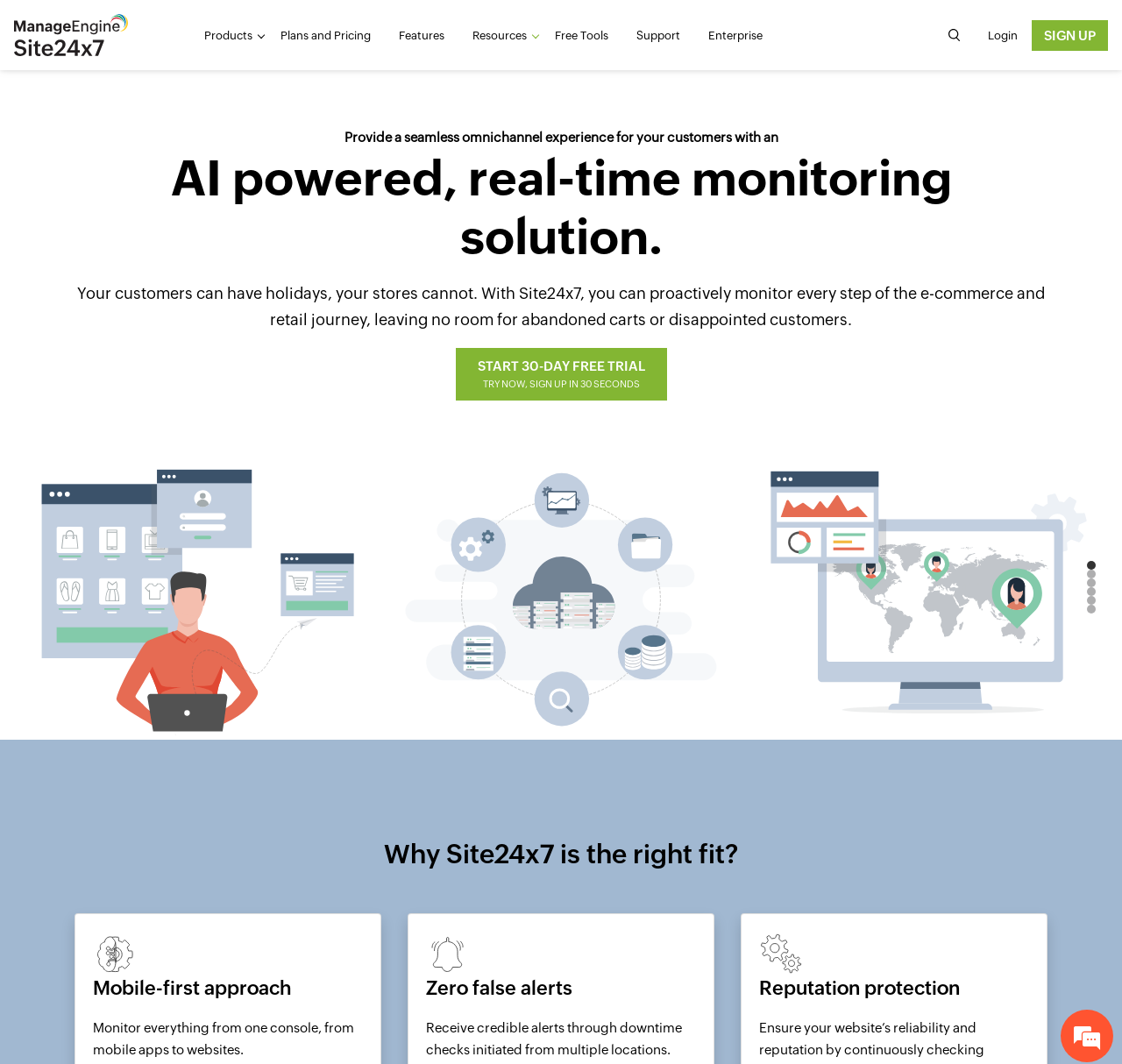Kindly determine the bounding box coordinates of the area that needs to be clicked to fulfill this instruction: "Sign up for a new account".

[0.92, 0.019, 0.988, 0.047]